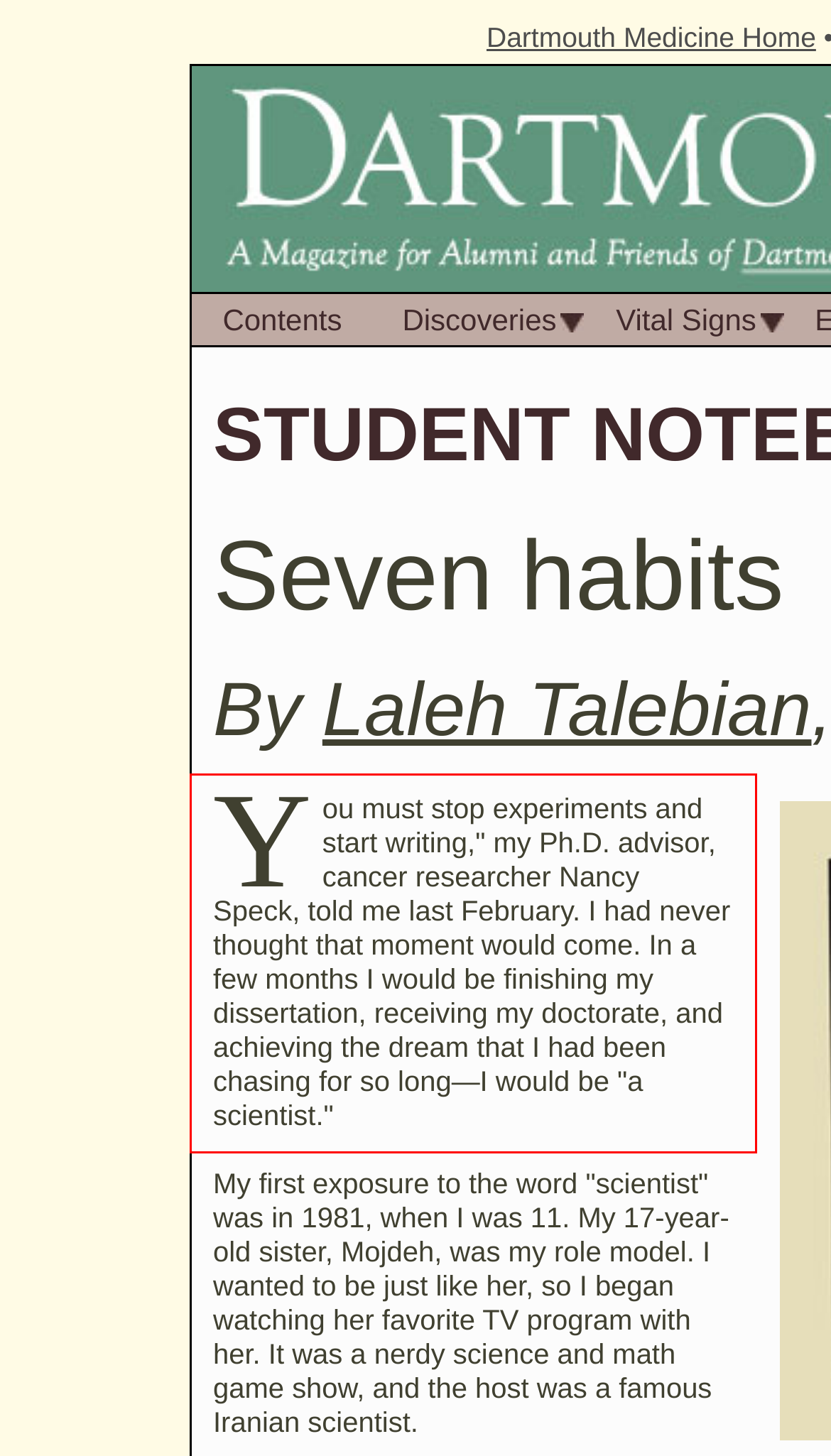With the provided screenshot of a webpage, locate the red bounding box and perform OCR to extract the text content inside it.

Y ou must stop experiments and start writing," my Ph.D. advisor, cancer researcher Nancy Speck, told me last February. I had never thought that moment would come. In a few months I would be finishing my dissertation, receiving my doctorate, and achieving the dream that I had been chasing for so long—I would be "a scientist."